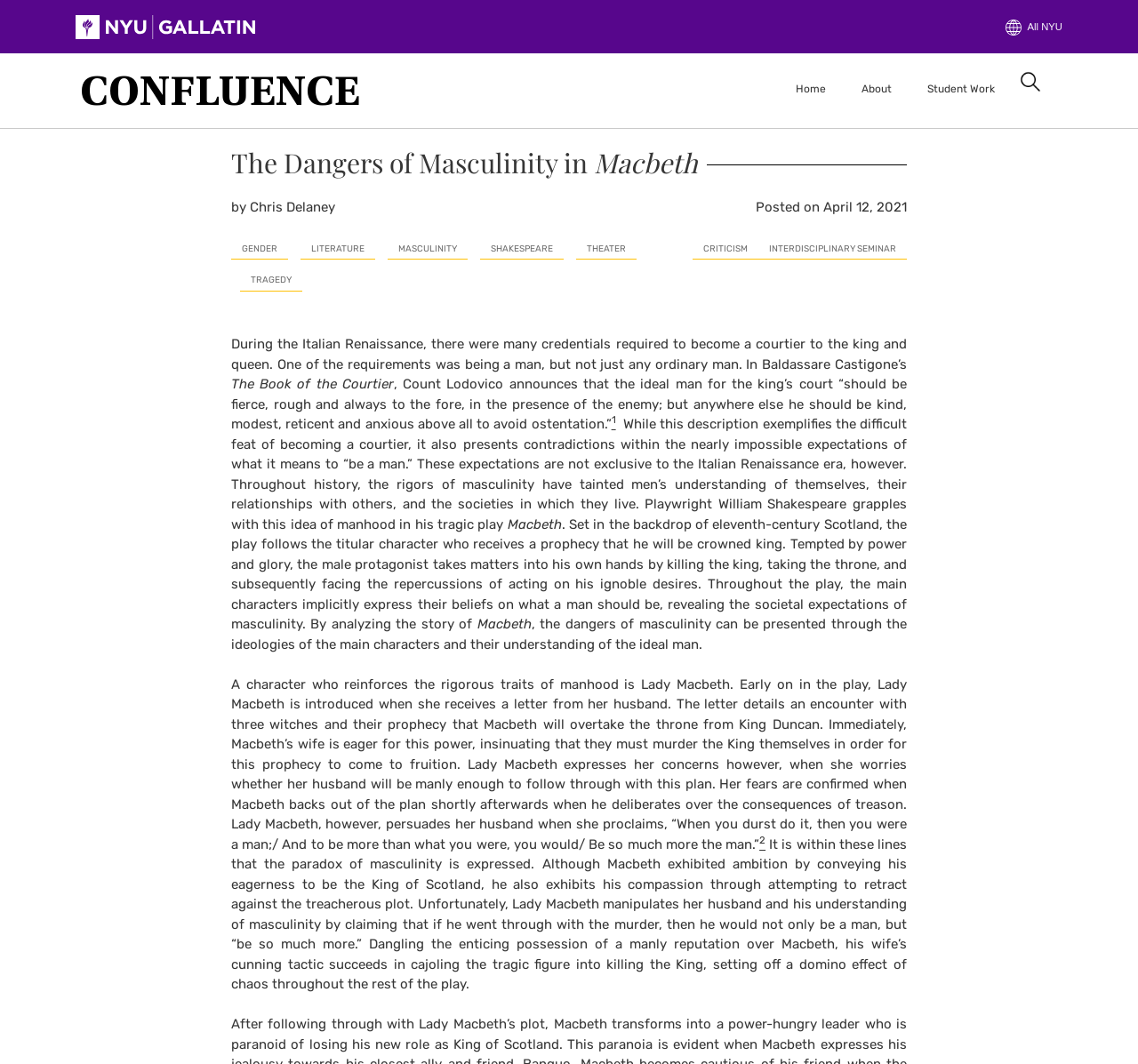Based on what you see in the screenshot, provide a thorough answer to this question: What is the title of the article?

The title of the article can be found at the top of the webpage, which is 'The Dangers of Masculinity in Macbeth'. This title is also mentioned in the meta description of the webpage.